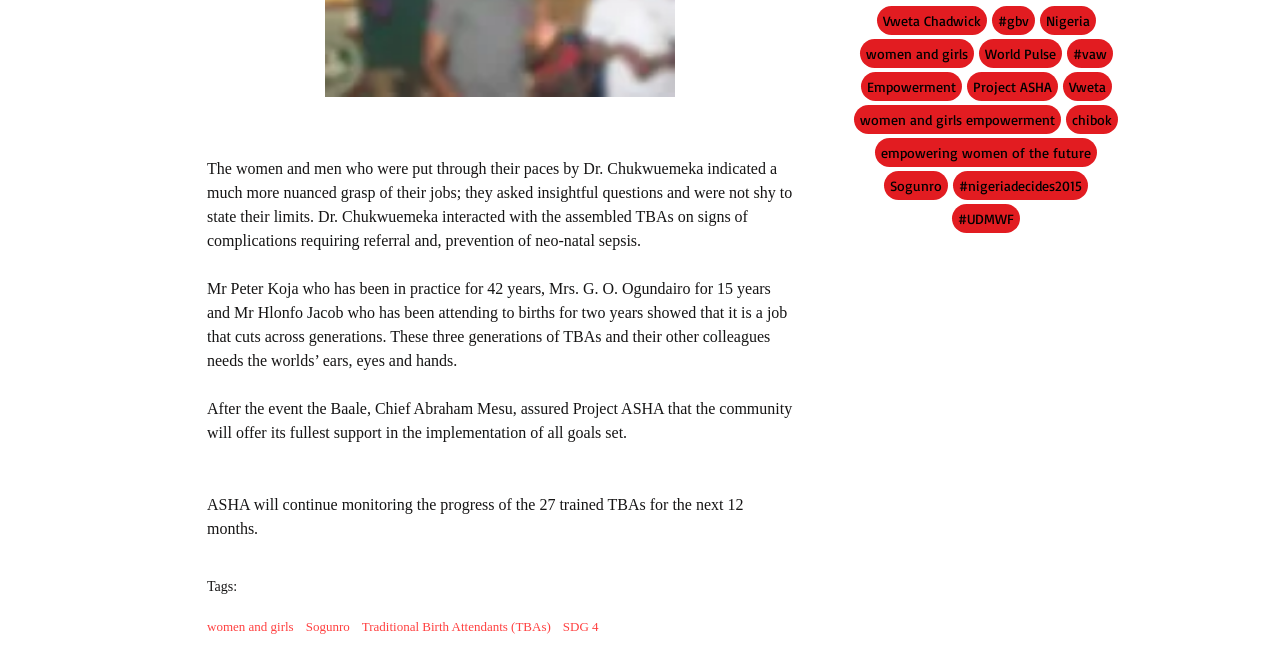Please identify the bounding box coordinates of where to click in order to follow the instruction: "Click on the 'Nigeria' link".

[0.812, 0.009, 0.856, 0.053]